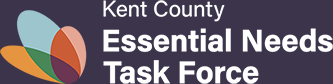Provide a one-word or one-phrase answer to the question:
What is the color of the text in the logo?

White